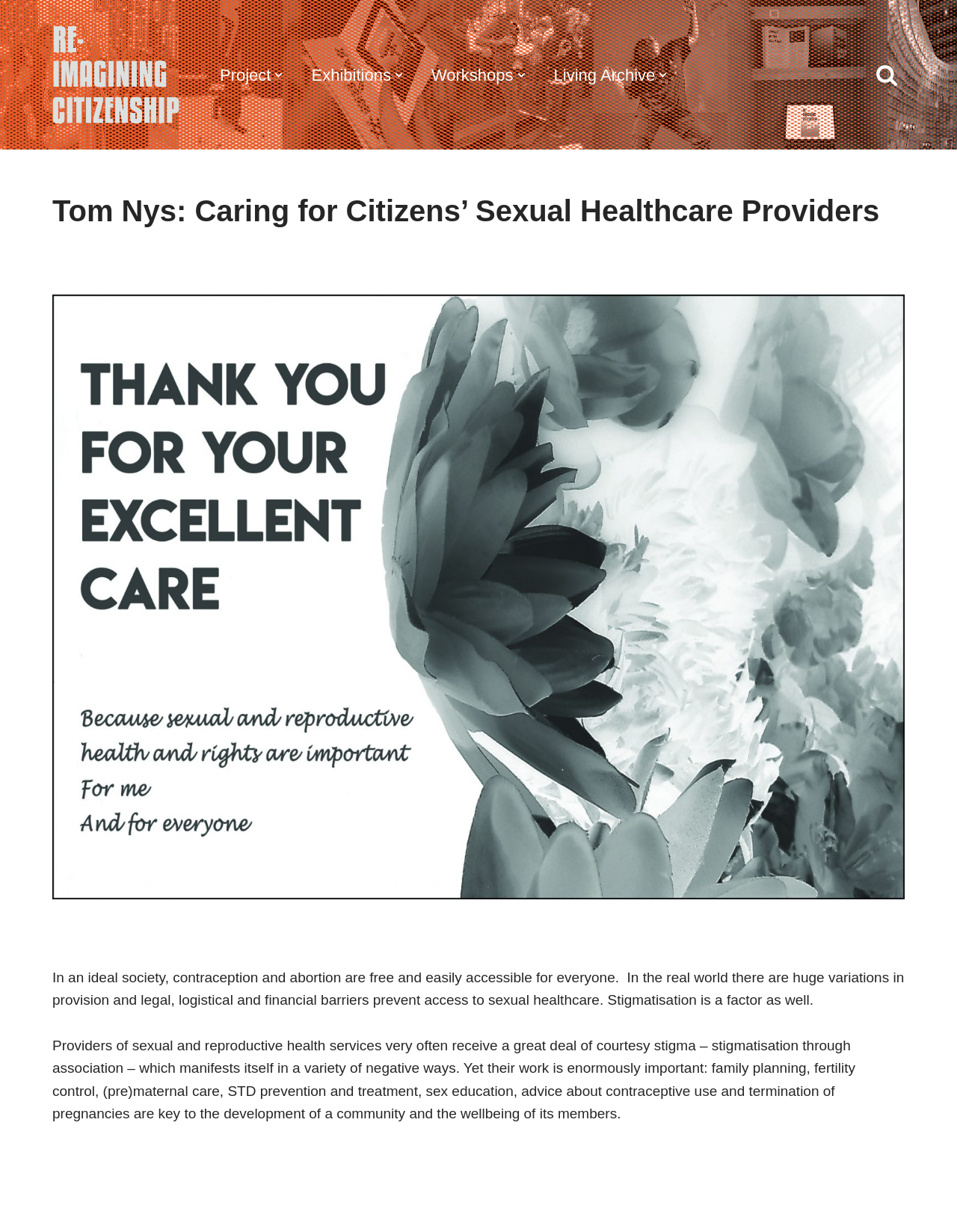Give a one-word or short phrase answer to the question: 
What is the significance of providers of sexual and reproductive health services?

Enormously important